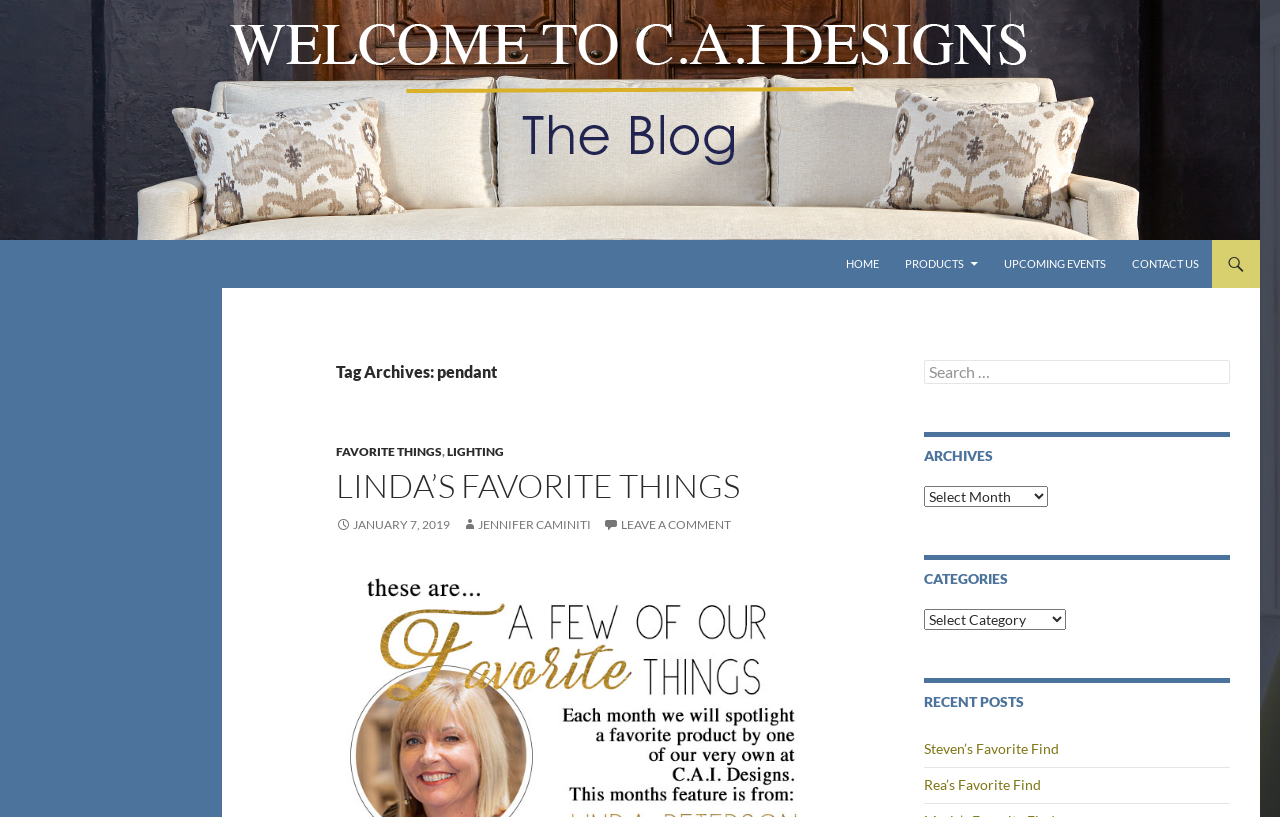Determine the bounding box coordinates of the area to click in order to meet this instruction: "read Linda's favorite things".

[0.262, 0.573, 0.633, 0.617]